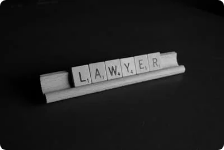What type of law is highlighted in the accompanying text?
Using the visual information, answer the question in a single word or phrase.

family law